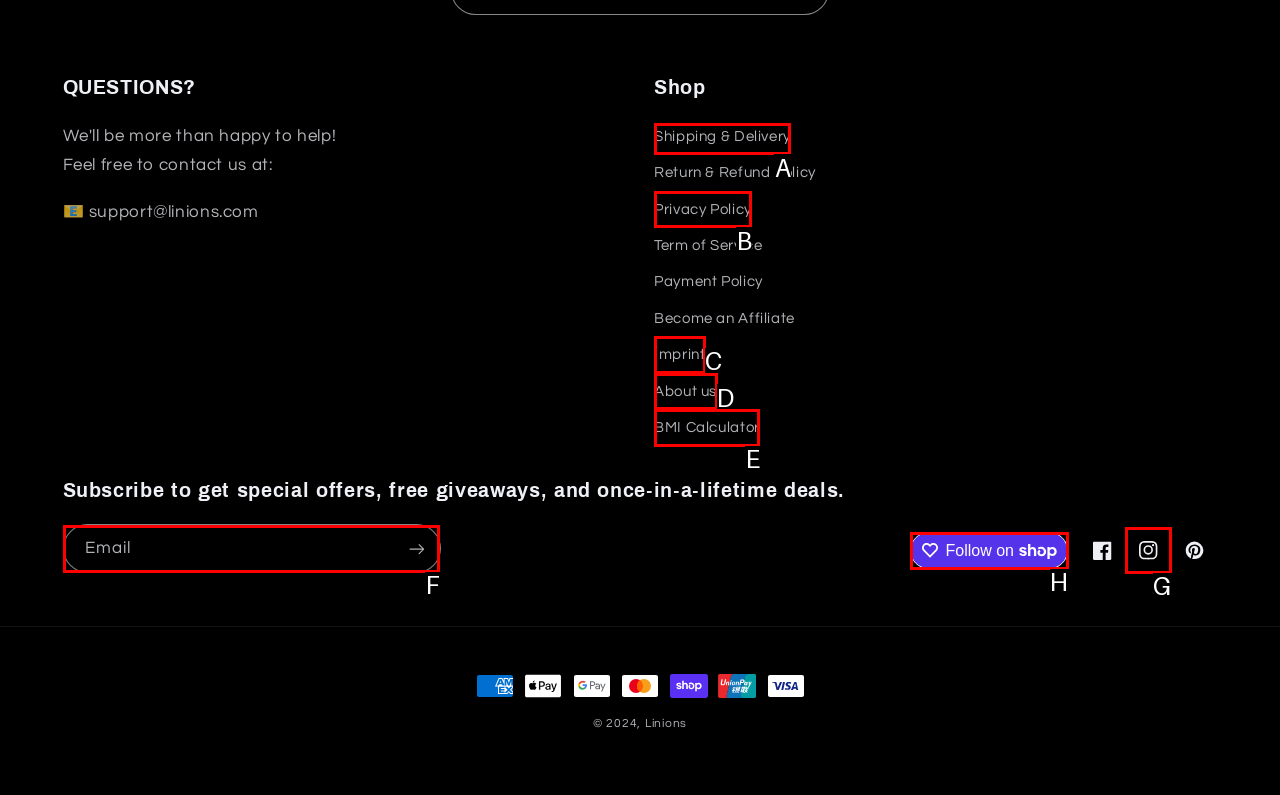From the provided options, which letter corresponds to the element described as: About us
Answer with the letter only.

D